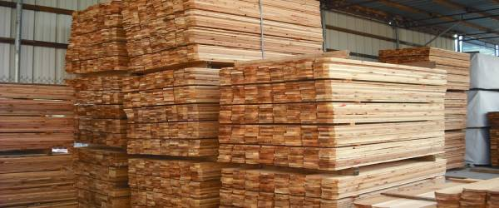Generate a descriptive account of all visible items and actions in the image.

The image depicts a large stack of wooden planks arranged neatly in a warehouse setting. These planks vary in size and are stacked in multiple tiers, showcasing the natural grain and texture of the wood. The environment appears to be a well-organized lumber storage area, likely associated with fence construction or other woodworking projects. The sunlight filtering in highlights the warm tones of the wood, indicating high-quality materials that are essential for durable fence construction and woodworking endeavors. This visual represents the commitment to quality craftsmanship that is emphasized in the accompanying content about Accurate Fence USA, a company dedicated to delivering exceptional products and service in the fencing industry.